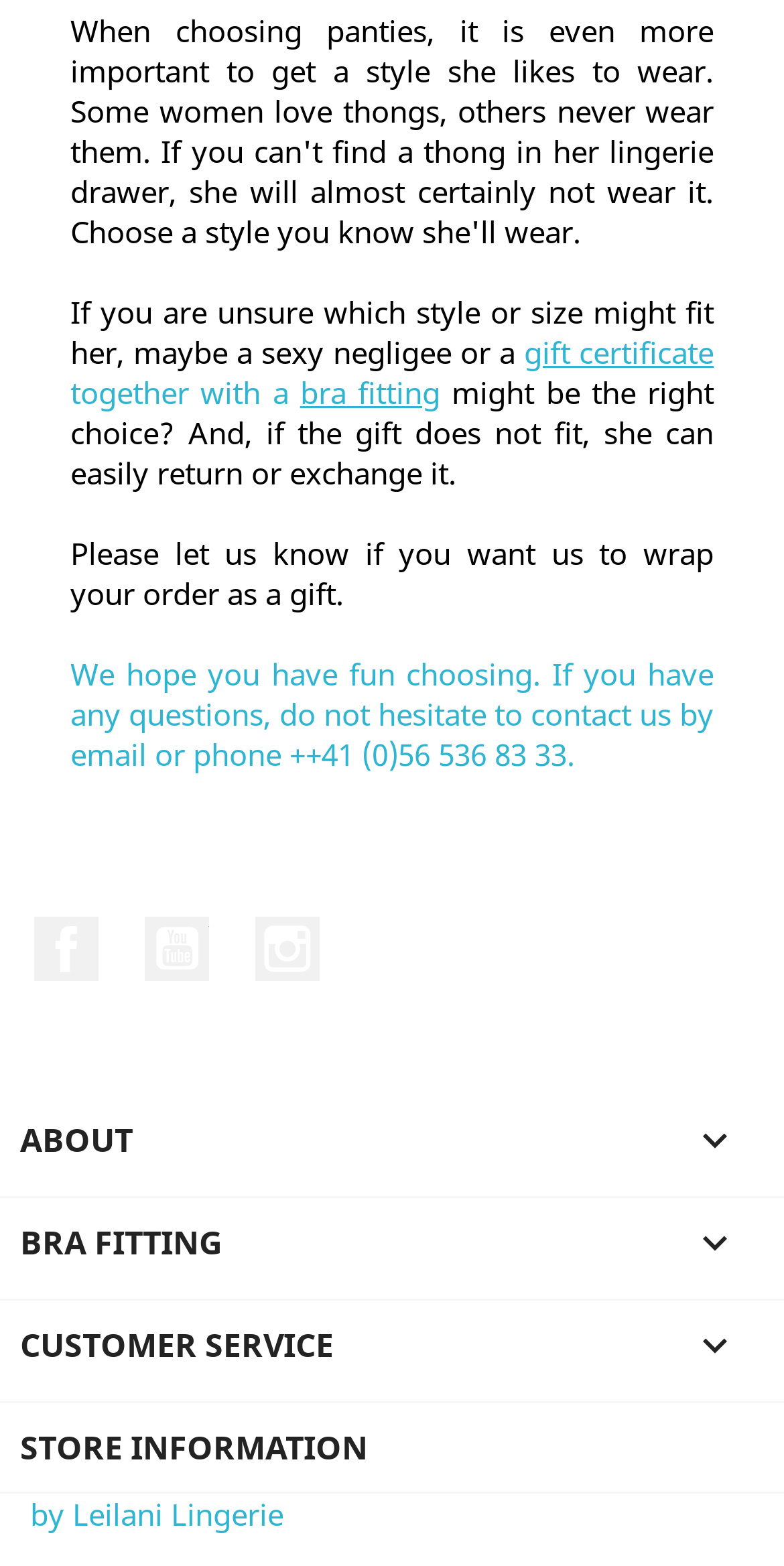Please locate the bounding box coordinates of the region I need to click to follow this instruction: "View 'Contact Information'".

None